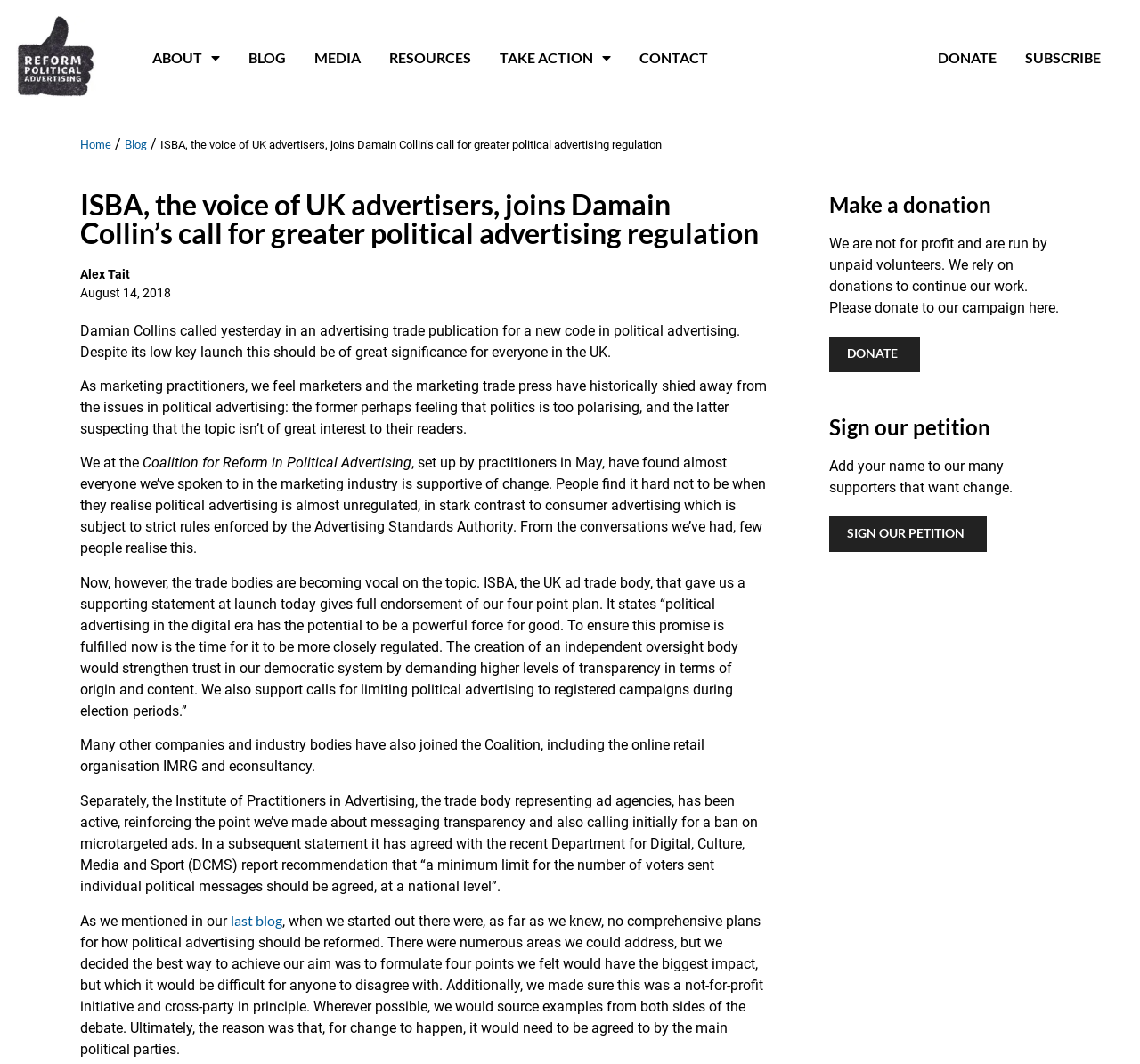Provide a one-word or short-phrase answer to the question:
What is the name of the initiative set up by practitioners in May?

Coalition for Reform in Political Advertising